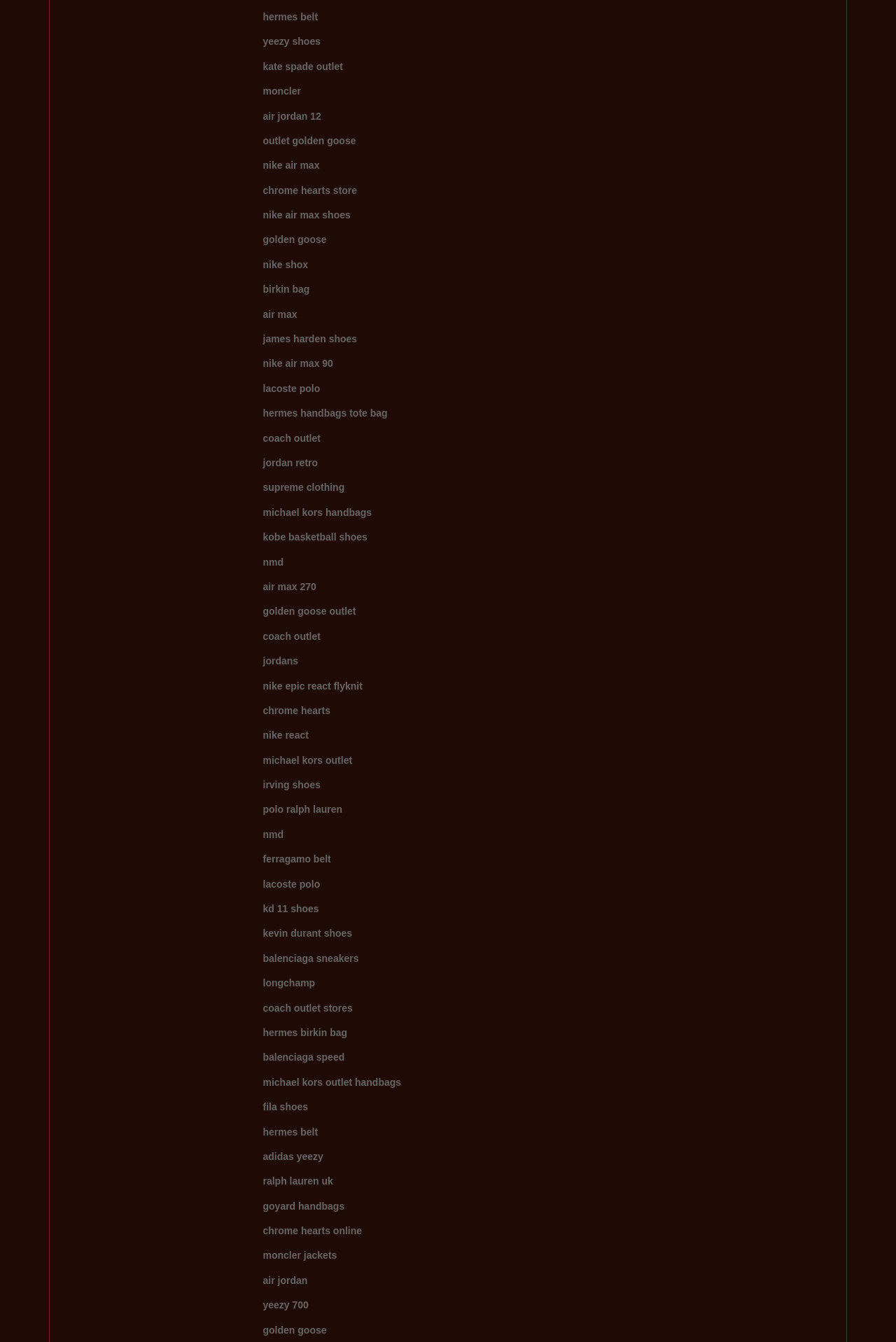Please determine the bounding box coordinates of the element to click in order to execute the following instruction: "check air jordan 12". The coordinates should be four float numbers between 0 and 1, specified as [left, top, right, bottom].

[0.293, 0.082, 0.358, 0.091]